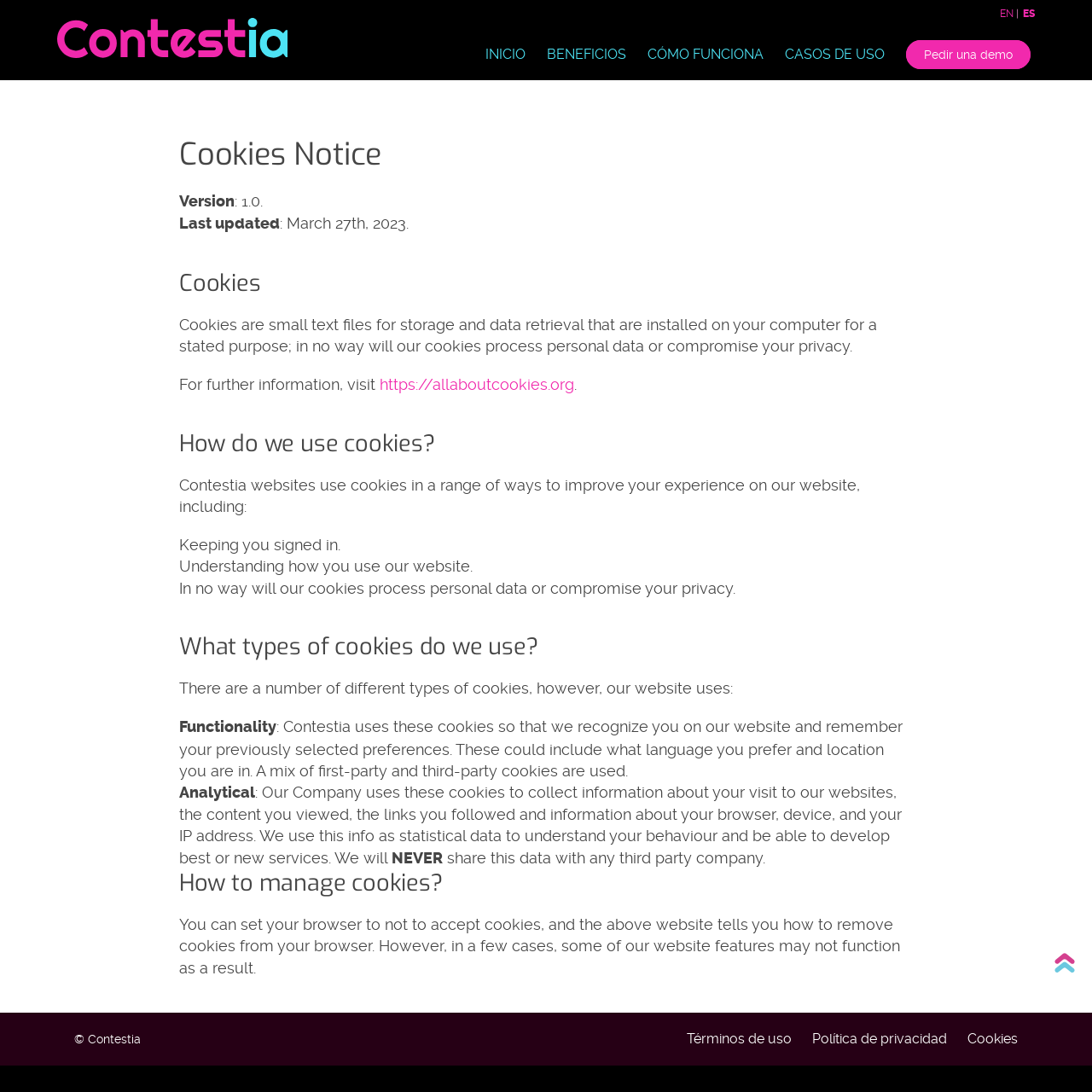Offer a meticulous caption that includes all visible features of the webpage.

This webpage is about Contestia, a versatile platform for various uses such as contests, human resource selection, and event evaluation. At the top left, there is a heading "Contestia" with a link and an image. On the top right, there are language options, including English and Spanish. Below the language options, there is a navigation menu with links to "Inicio", "Beneficios", "Cómo funciona", "Casos de uso", and "Pedir una demo".

The main content of the webpage is divided into sections, each with a heading. The first section is about cookies notice, which includes information about the version and last updated date of the cookies policy. The second section is about cookies, explaining what they are and how they are used. The third section is about how Contestia uses cookies, including keeping users signed in and understanding how they use the website.

The fourth section is about the types of cookies used, including functionality and analytical cookies. The functionality cookies are used to recognize users and remember their preferences, while the analytical cookies are used to collect information about users' visits to the website. The fifth section is about how to manage cookies, including setting browsers to not accept cookies and removing cookies from browsers.

At the bottom of the webpage, there is a link to the top of the page. The footer section includes copyright information, "© Contestia", and links to "Términos de uso", "Política de privacidad", and "Cookies".